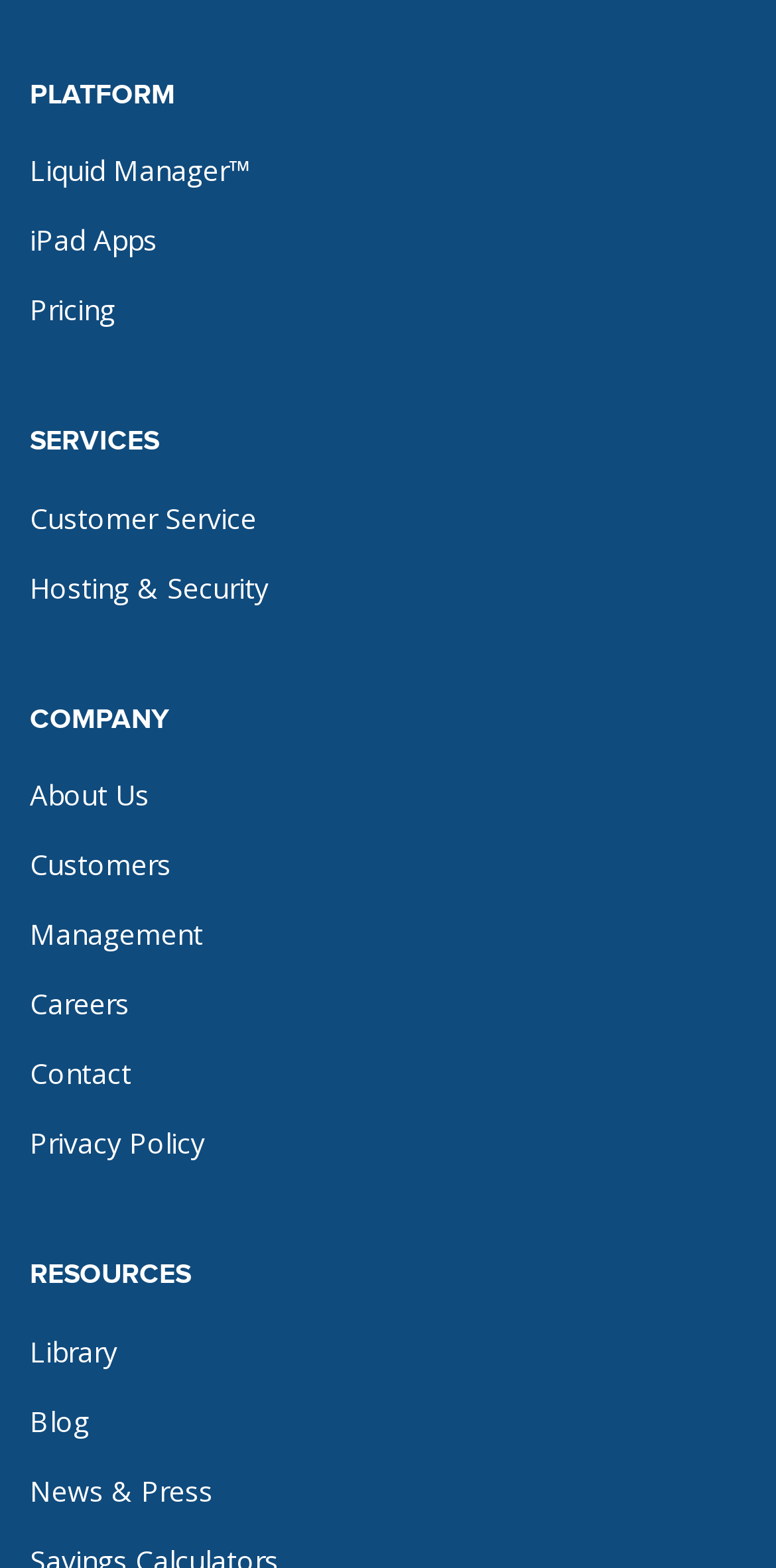Reply to the question with a single word or phrase:
What is the first link on the webpage?

Liquid Manager